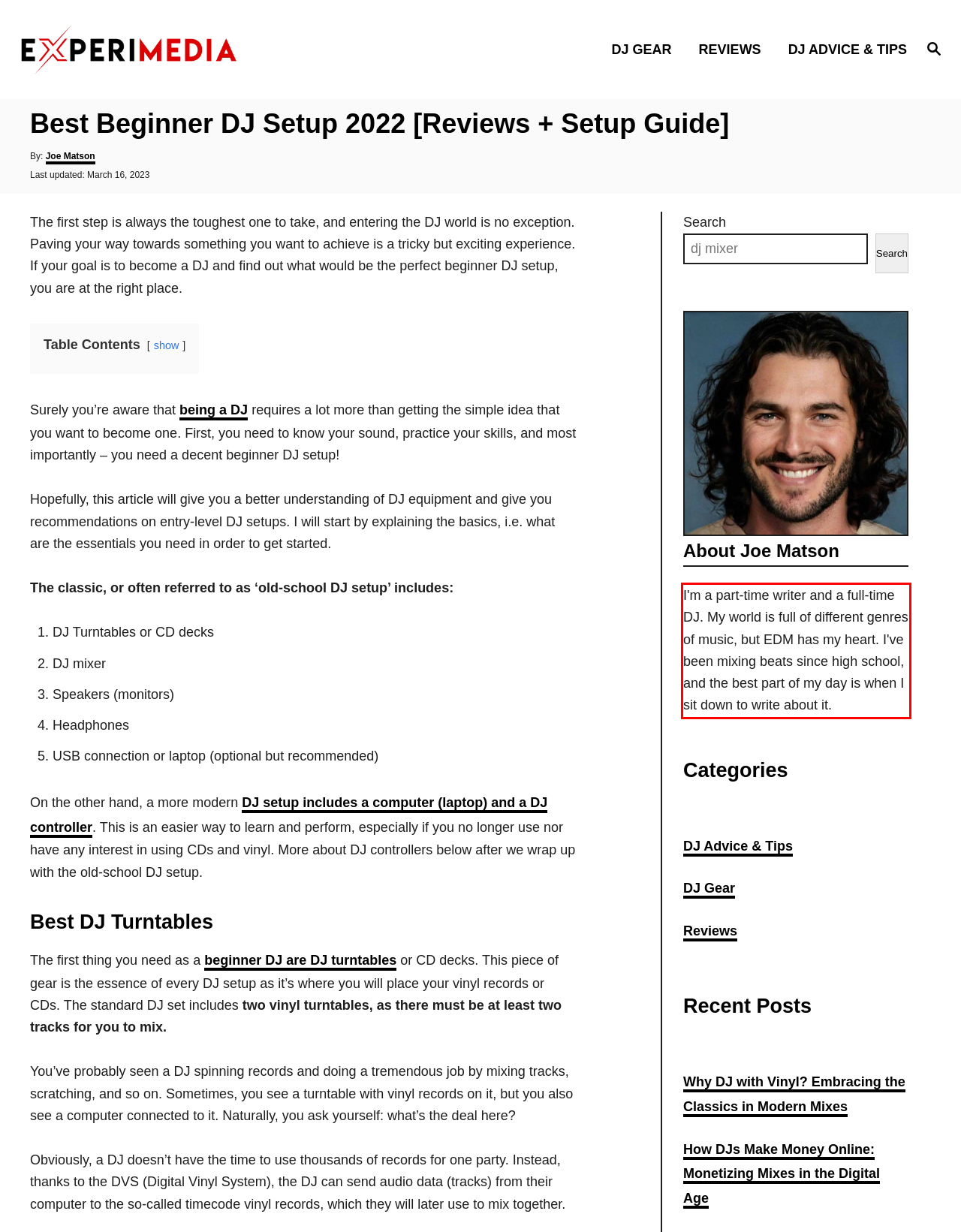Given a screenshot of a webpage with a red bounding box, extract the text content from the UI element inside the red bounding box.

I'm a part-time writer and a full-time DJ. My world is full of different genres of music, but EDM has my heart. I've been mixing beats since high school, and the best part of my day is when I sit down to write about it.